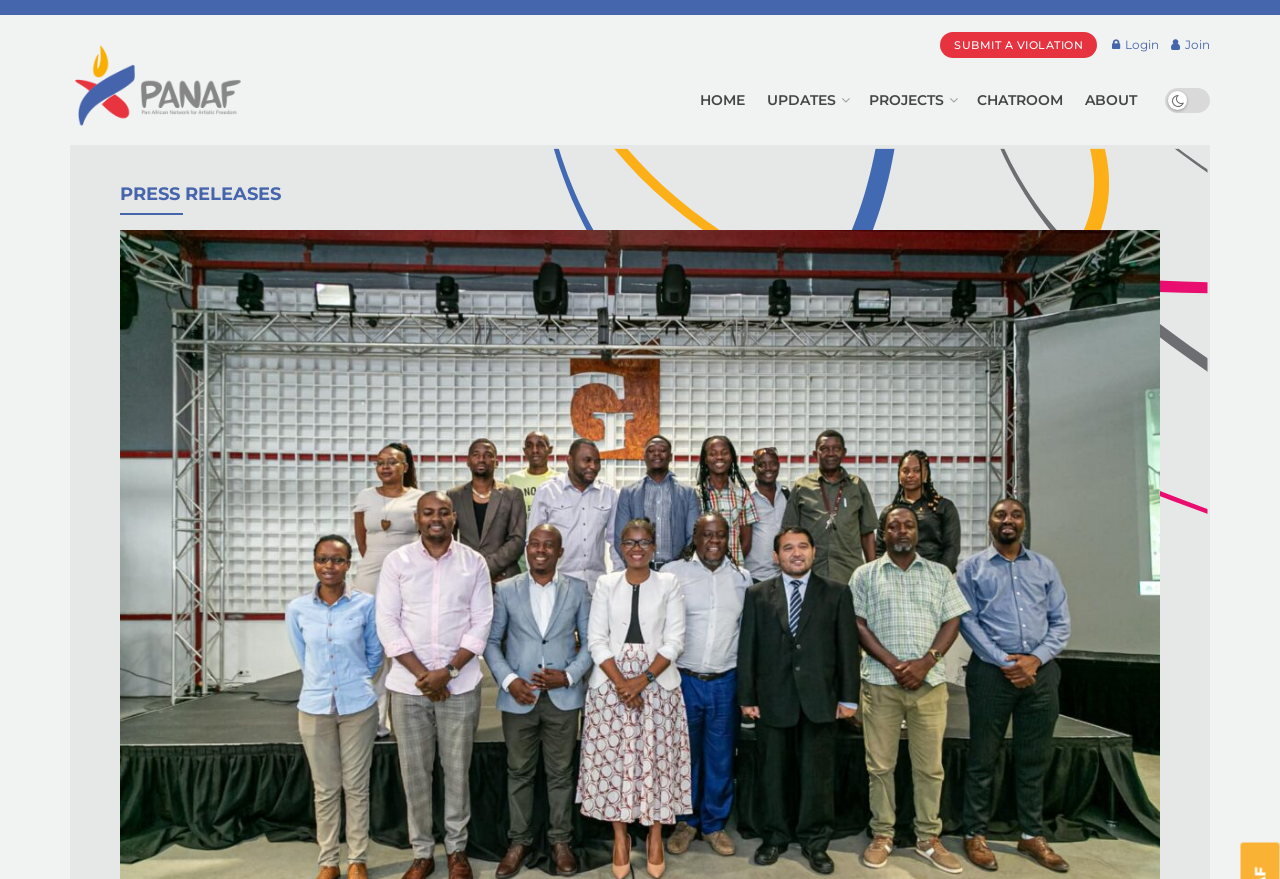Could you locate the bounding box coordinates for the section that should be clicked to accomplish this task: "Submit a violation".

[0.734, 0.036, 0.857, 0.066]